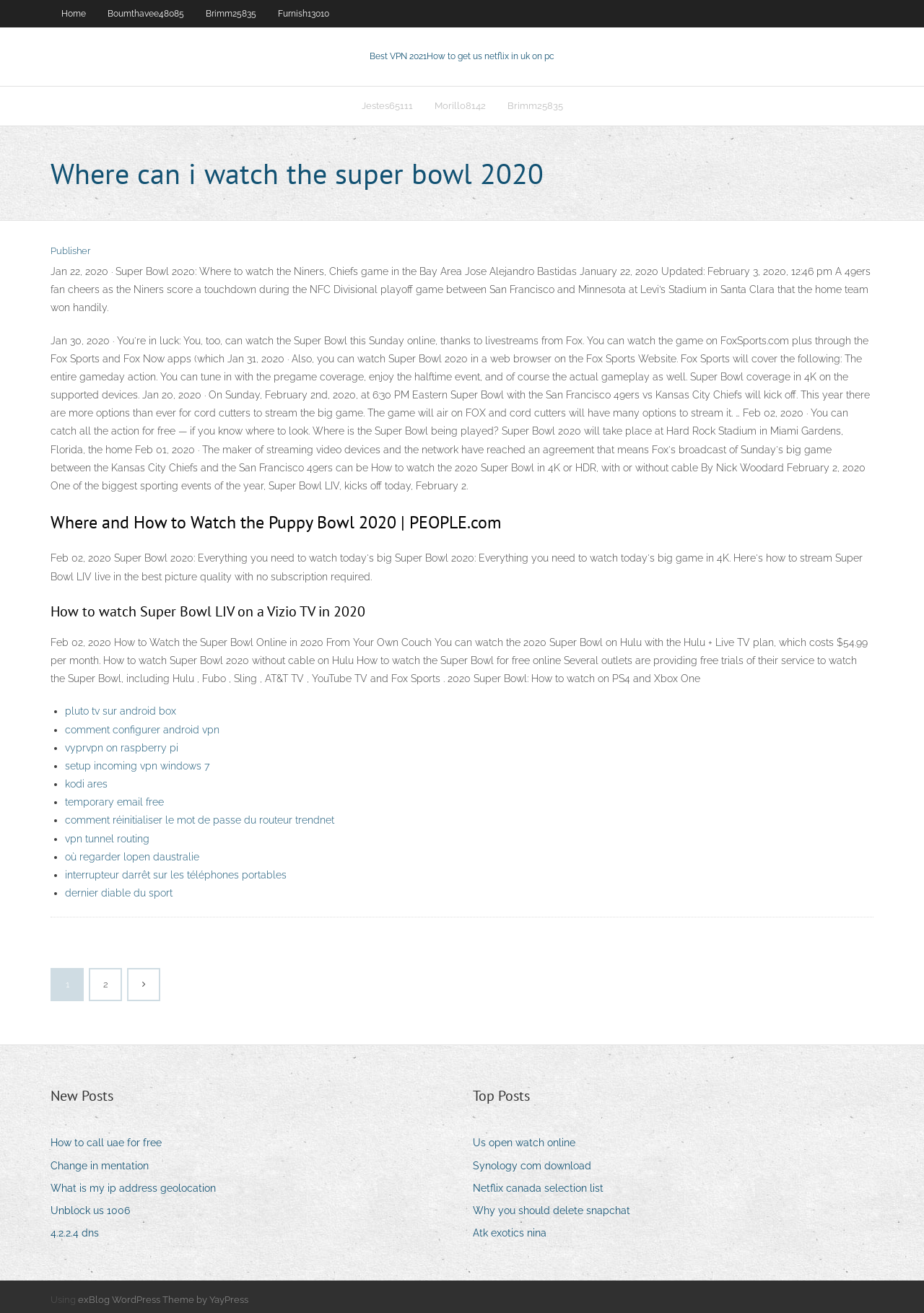Please find the bounding box coordinates of the clickable region needed to complete the following instruction: "Read the article 'Where to watch the Niners, Chiefs game in the Bay Area'". The bounding box coordinates must consist of four float numbers between 0 and 1, i.e., [left, top, right, bottom].

[0.055, 0.202, 0.942, 0.239]